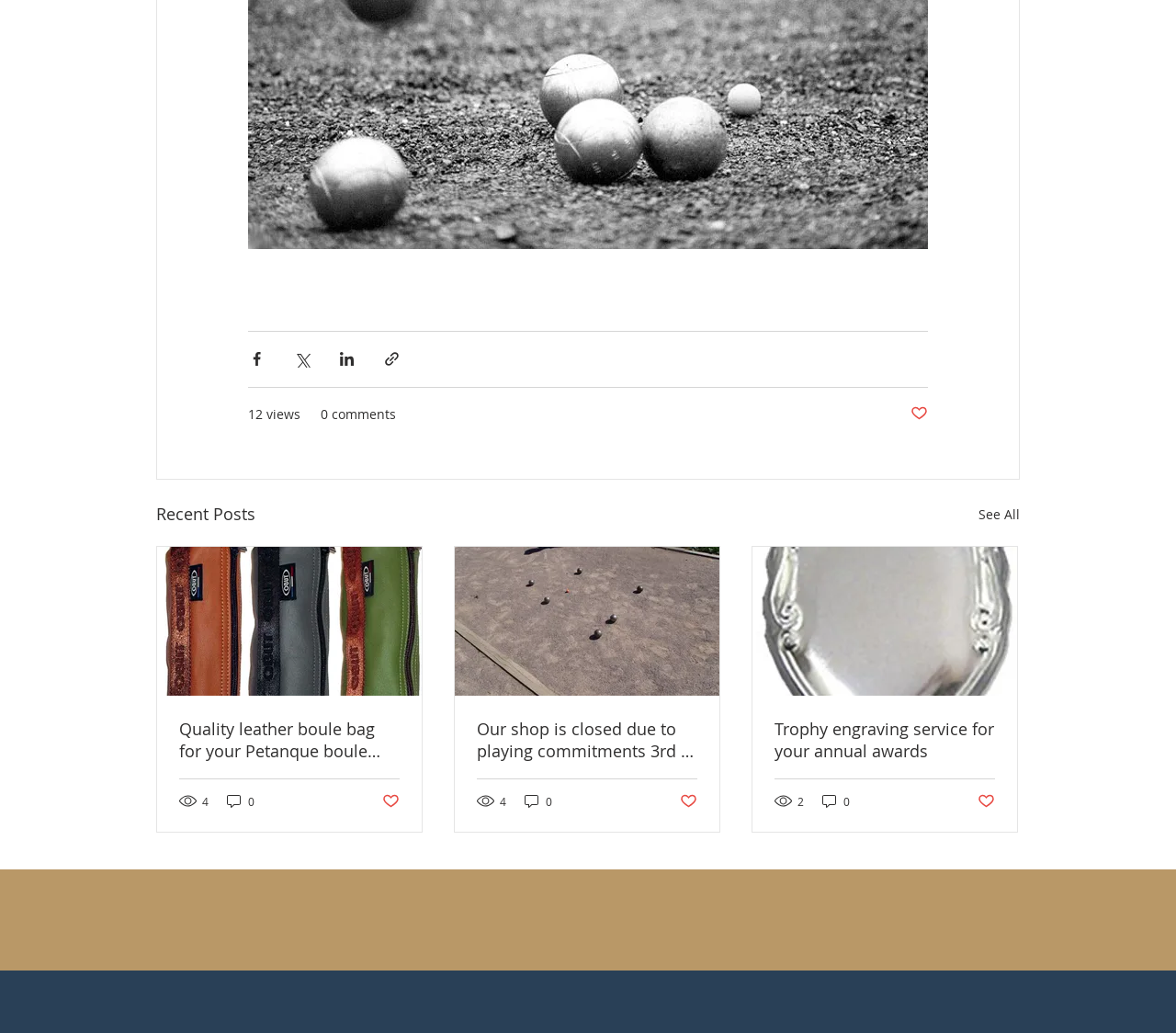Please specify the coordinates of the bounding box for the element that should be clicked to carry out this instruction: "Like the post about Our shop is closed due to playing commitments". The coordinates must be four float numbers between 0 and 1, formatted as [left, top, right, bottom].

[0.578, 0.766, 0.593, 0.784]